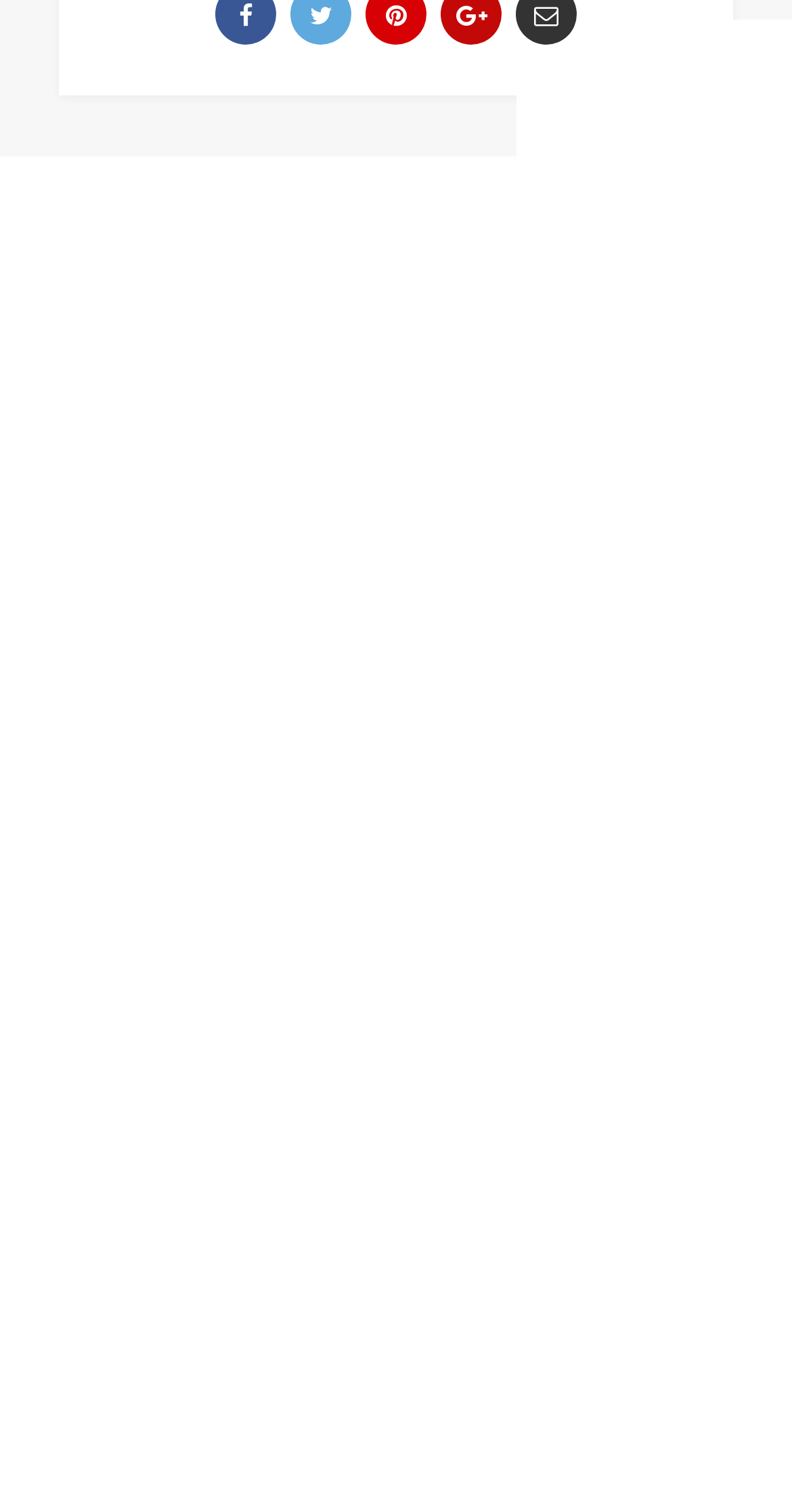Pinpoint the bounding box coordinates of the area that must be clicked to complete this instruction: "go to about us page".

[0.075, 0.21, 0.229, 0.236]